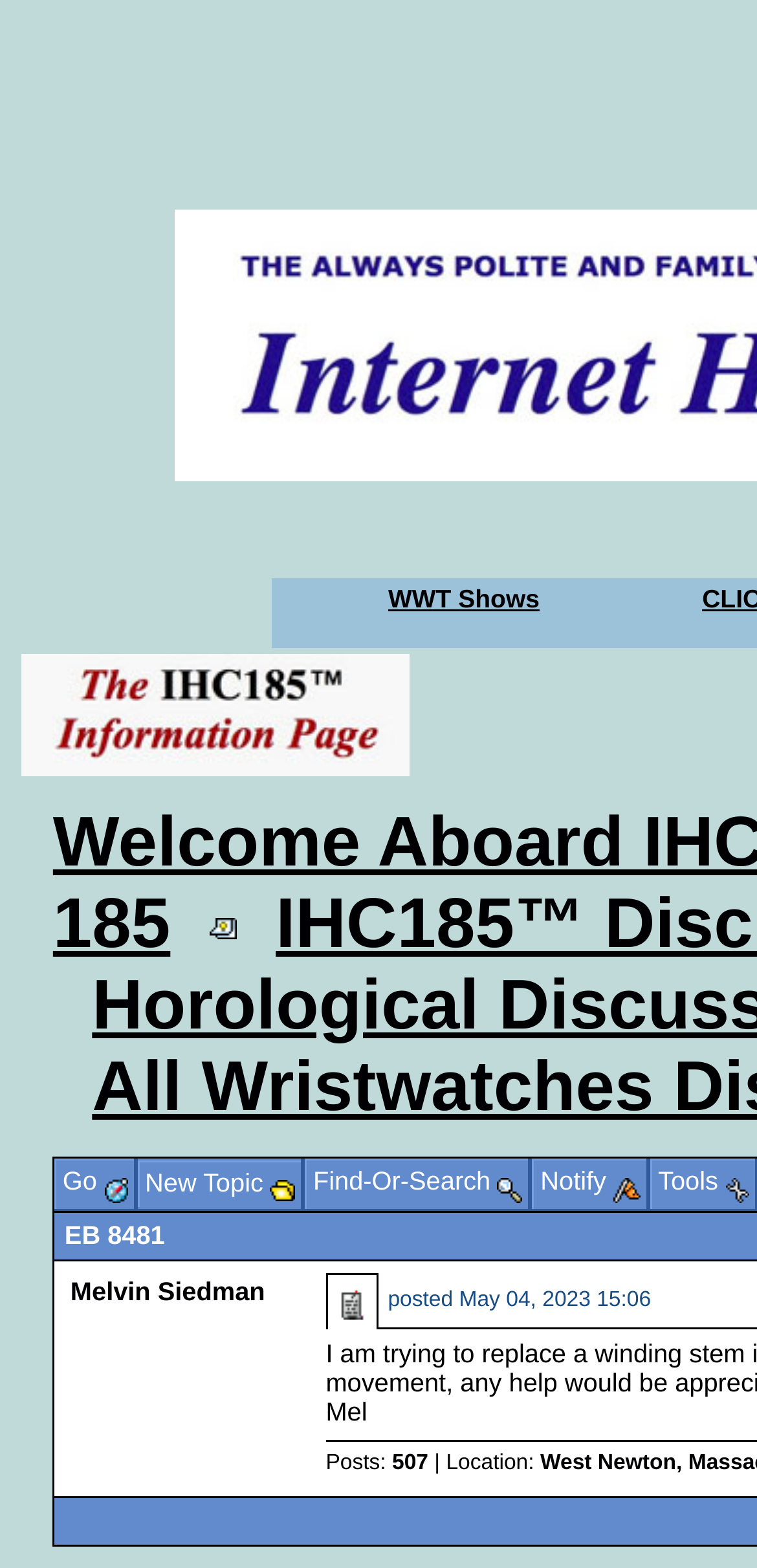Provide a brief response to the question below using a single word or phrase: 
What is the text in the first table cell?

WWT Shows